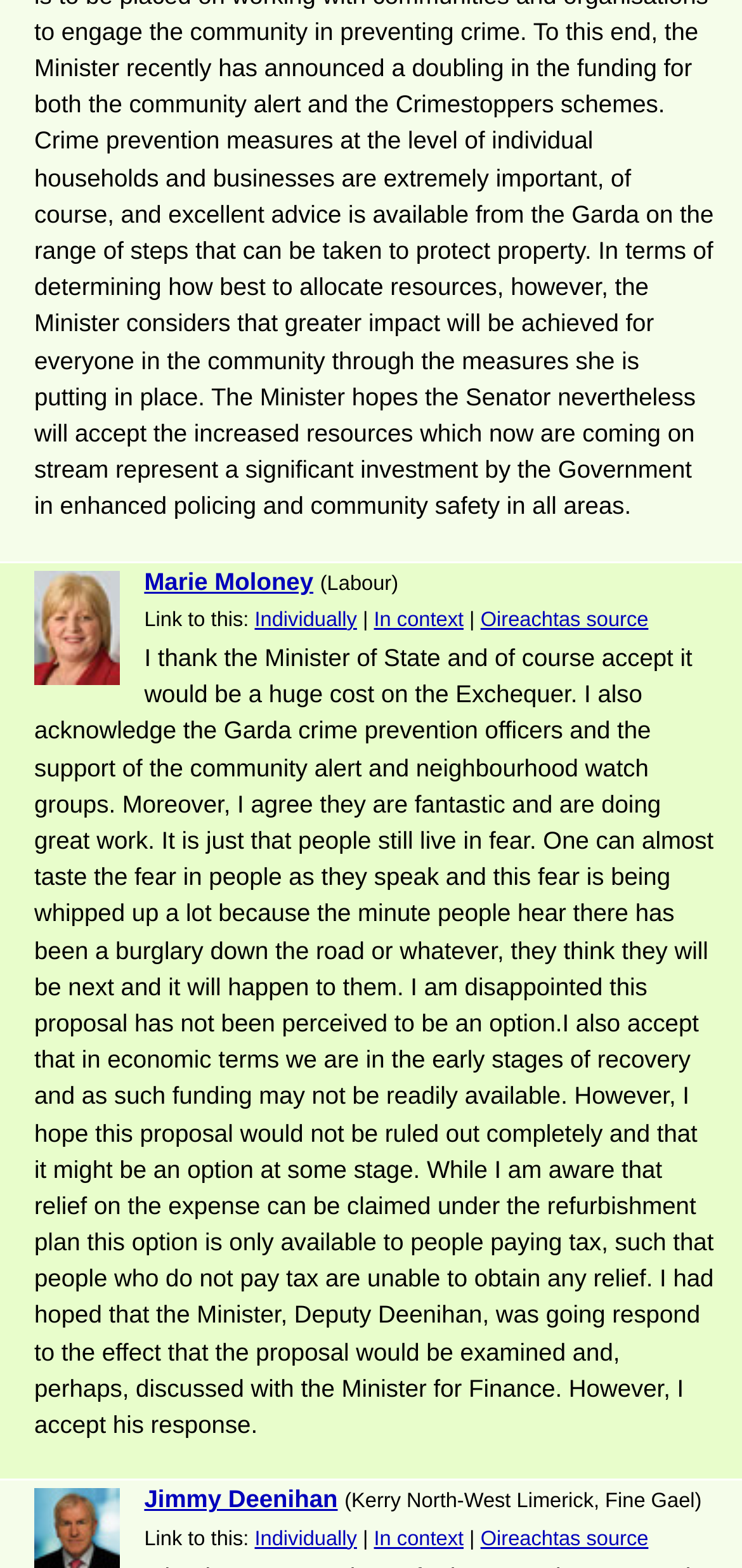What is the topic of discussion in the quotes?
With the help of the image, please provide a detailed response to the question.

The quotes from Marie Moloney and Jimmy Deenihan discuss the issue of burglary and crime prevention, with mentions of Garda crime prevention officers, community alert, and neighbourhood watch groups.